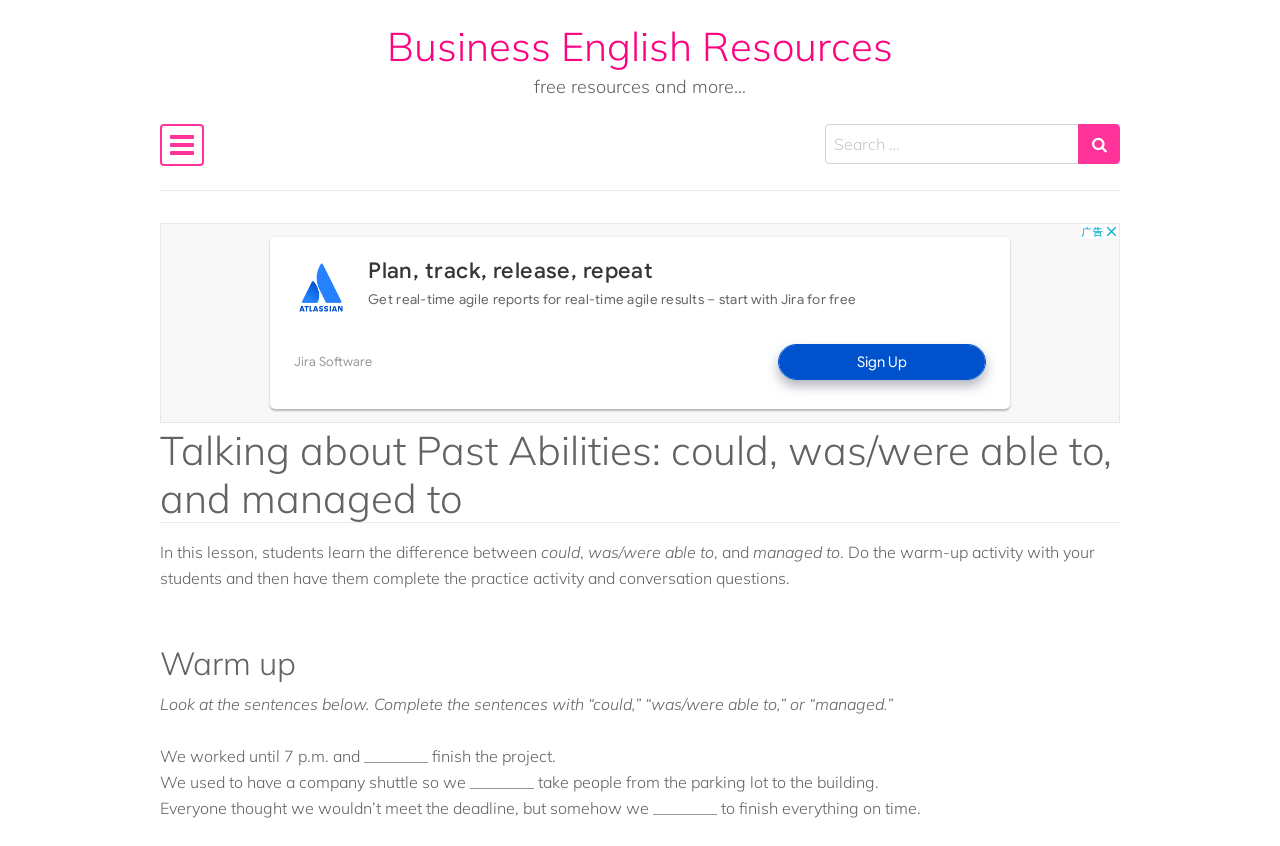Generate the text of the webpage's primary heading.

Talking about Past Abilities: could, was/were able to, and managed to